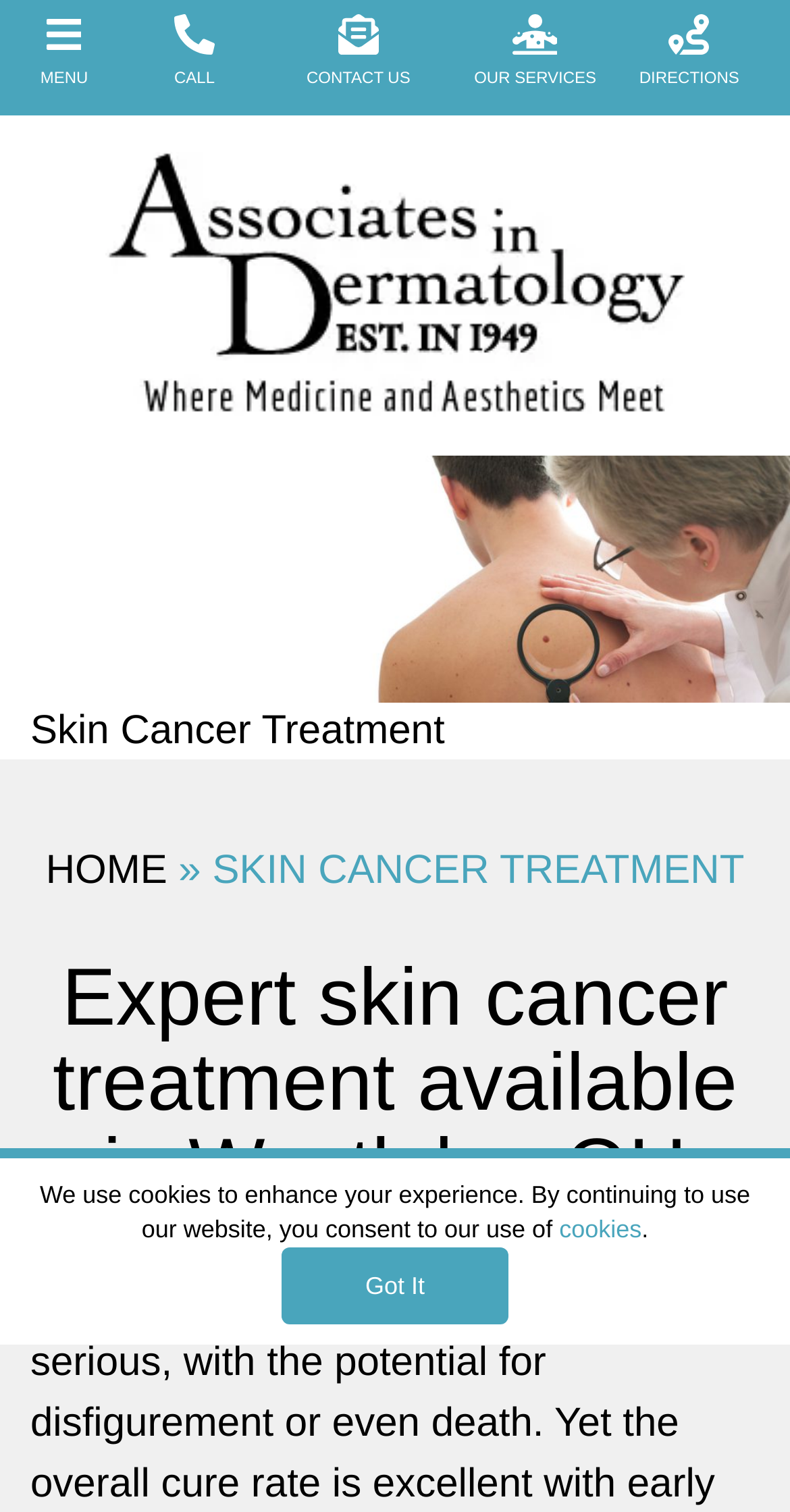Return the bounding box coordinates of the UI element that corresponds to this description: "Contact us". The coordinates must be given as four float numbers in the range of 0 and 1, [left, top, right, bottom].

[0.33, 0.0, 0.577, 0.074]